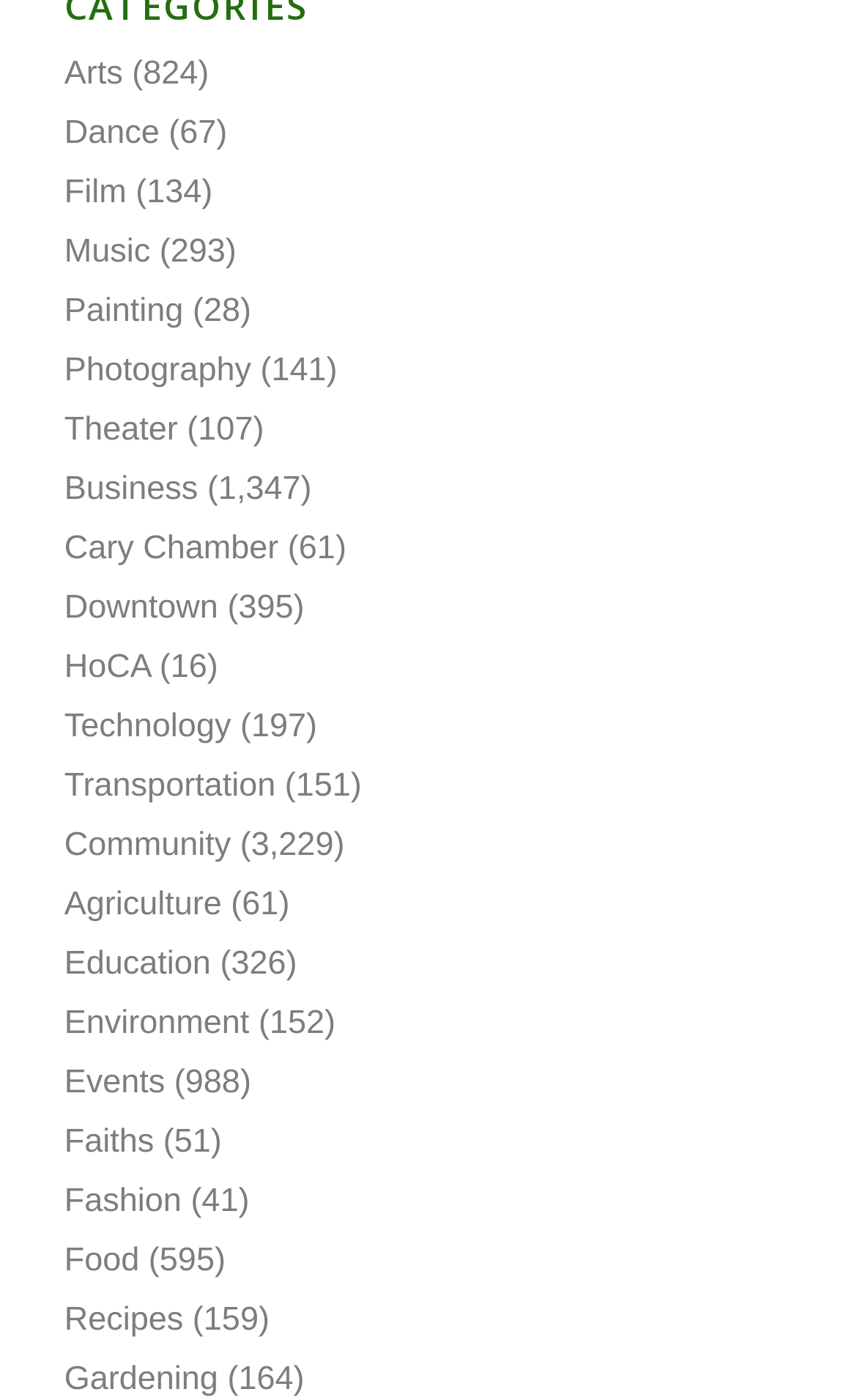Please identify the bounding box coordinates of the area that needs to be clicked to follow this instruction: "Check privacy policy".

None